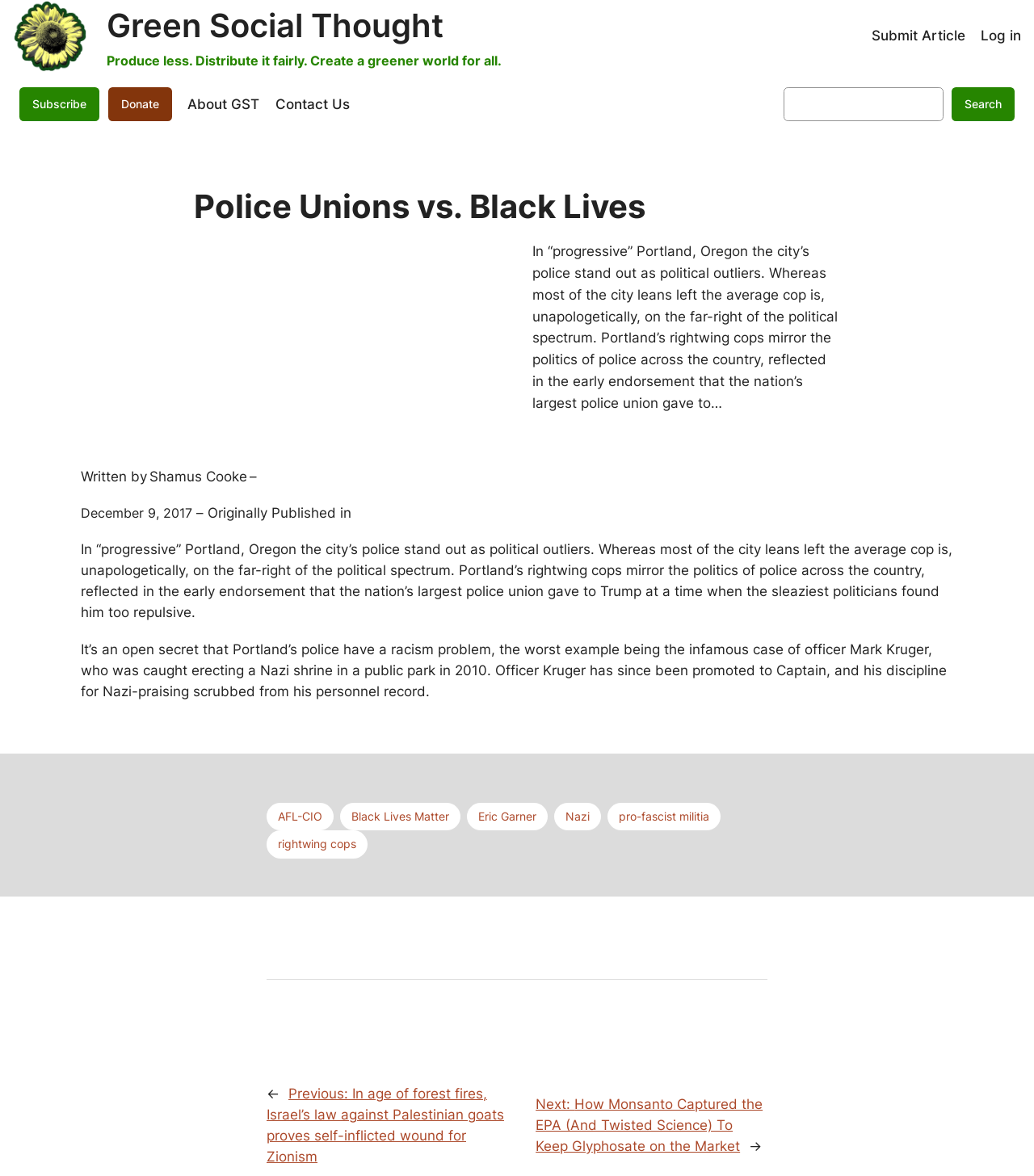Determine the bounding box coordinates for the region that must be clicked to execute the following instruction: "Donate to Green Social Thought".

[0.105, 0.074, 0.167, 0.103]